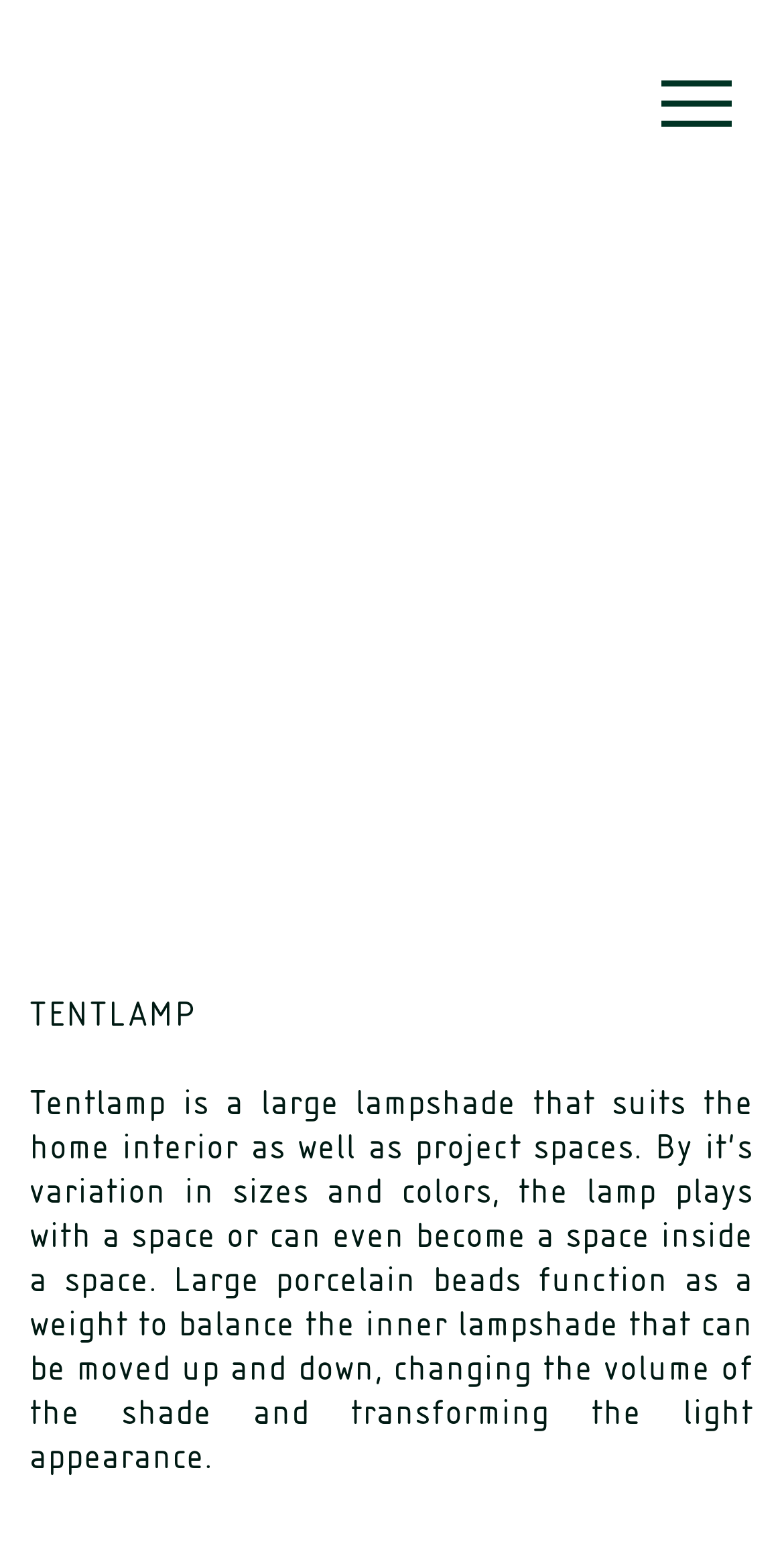Please answer the following question using a single word or phrase: 
How many links are present on the webpage?

5